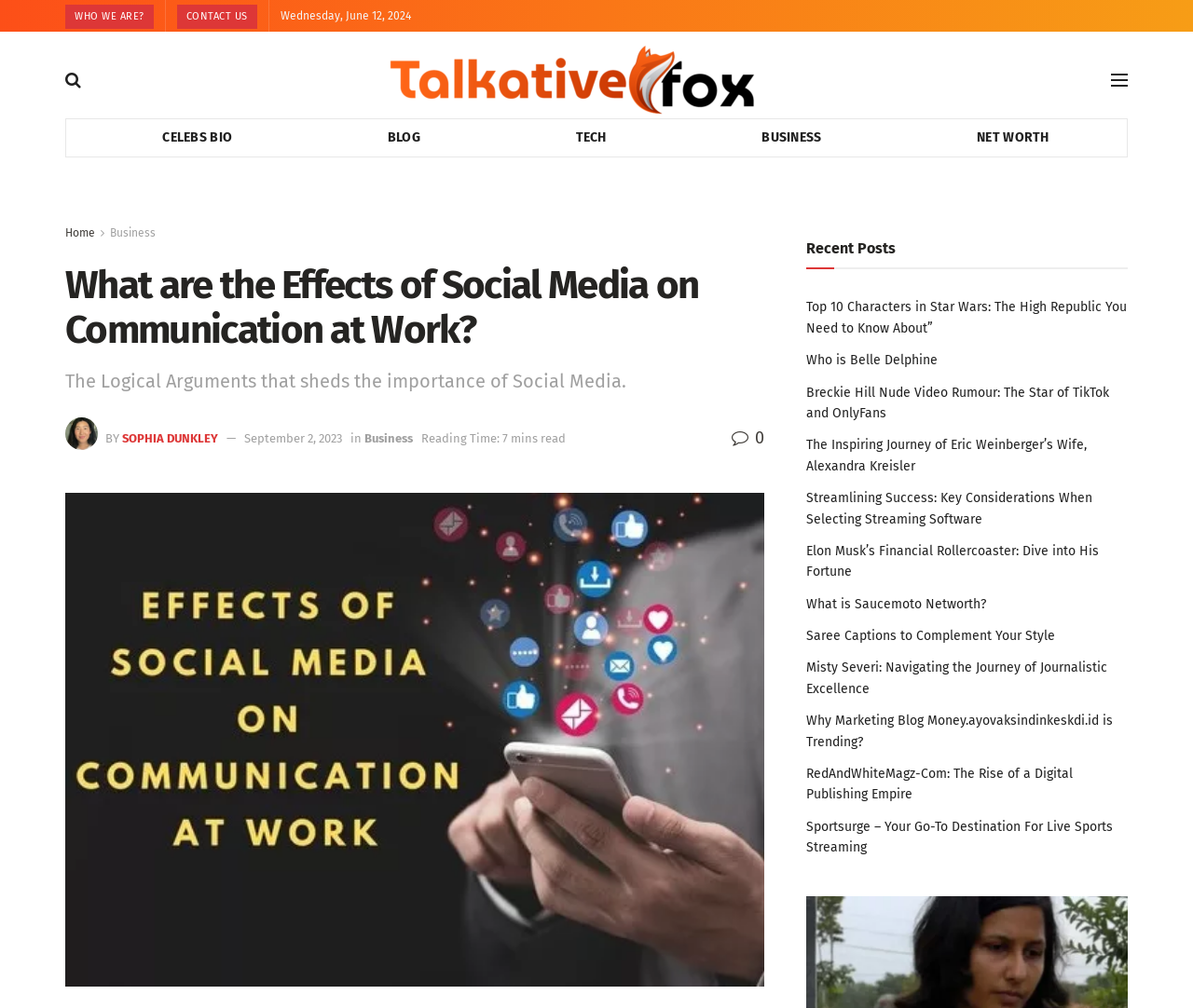Pinpoint the bounding box coordinates for the area that should be clicked to perform the following instruction: "Check out the recent post about Elon Musk’s Financial Rollercoaster".

[0.676, 0.539, 0.921, 0.575]